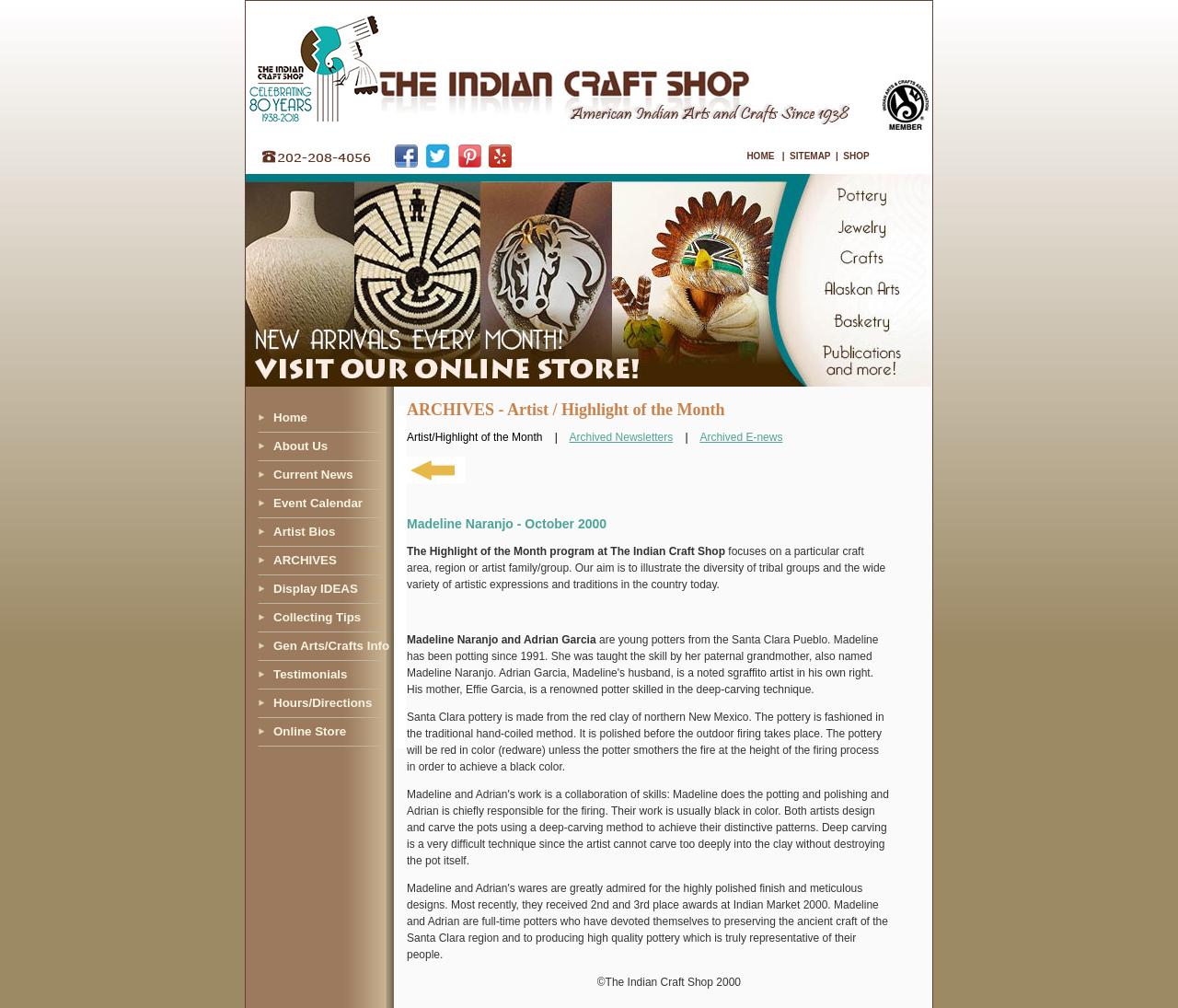Create a detailed summary of the webpage's content and design.

The webpage is about Native Indian Crafts, specifically the Indian Craft Shop, and features Madeline Naranjo as the highlighted artist of the month. At the top of the page, there is a logo of the Indian Craft Shop, accompanied by a row of social media links and a navigation menu with options like "HOME", "SITEMAP", and "SHOP". 

Below the logo, there is a section with a heading "Indian Craft Shop Online Store" and a link to the online store. On the left side of the page, there is a vertical navigation menu with links to various sections, including "Home", "About Us", "Current News", and others.

The main content of the page is dedicated to Madeline Naranjo, the highlighted artist of the month. There is a heading "ARCHIVES - Artist / Highlight of the Month" followed by a brief description of the program. Below this, there are links to "Archived Newsletters" and "Archived E-news". 

Further down, there is a section about Madeline Naranjo, with a heading "Madeline Naranjo - October 2000". This section includes a brief description of the Highlight of the Month program, followed by a paragraph about Madeline Naranjo and her craft, Santa Clara pottery. The text explains the traditional method of making pottery and the process of achieving different colors. 

At the very bottom of the page, there is a copyright notice "©The Indian Craft Shop 2000". Throughout the page, there are several images, including the Indian Craft Shop logo, social media icons, and an image of Madeline Naranjo's pottery.